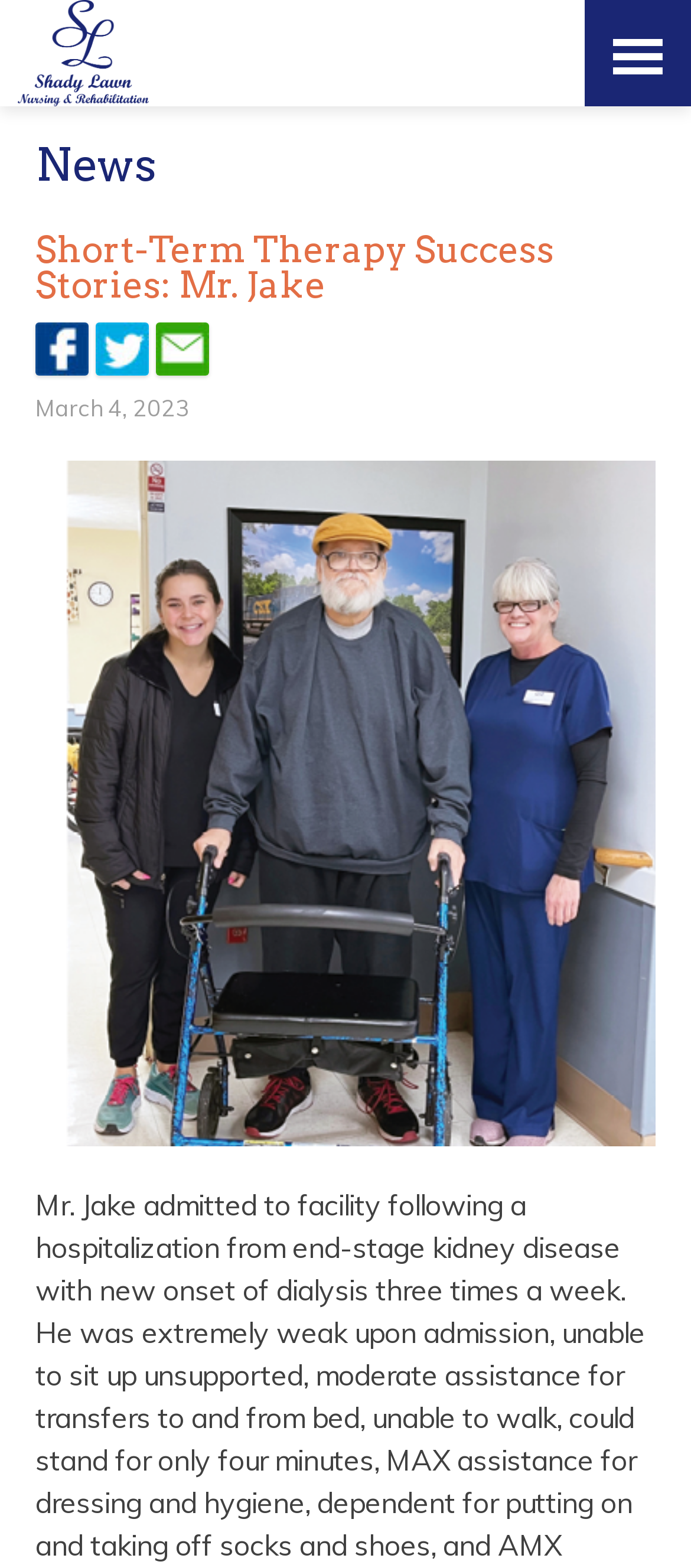Given the element description aria-label="opens link in new tab/window", specify the bounding box coordinates of the corresponding UI element in the format (top-left x, top-left y, bottom-right x, bottom-right y). All values must be between 0 and 1.

[0.226, 0.205, 0.303, 0.239]